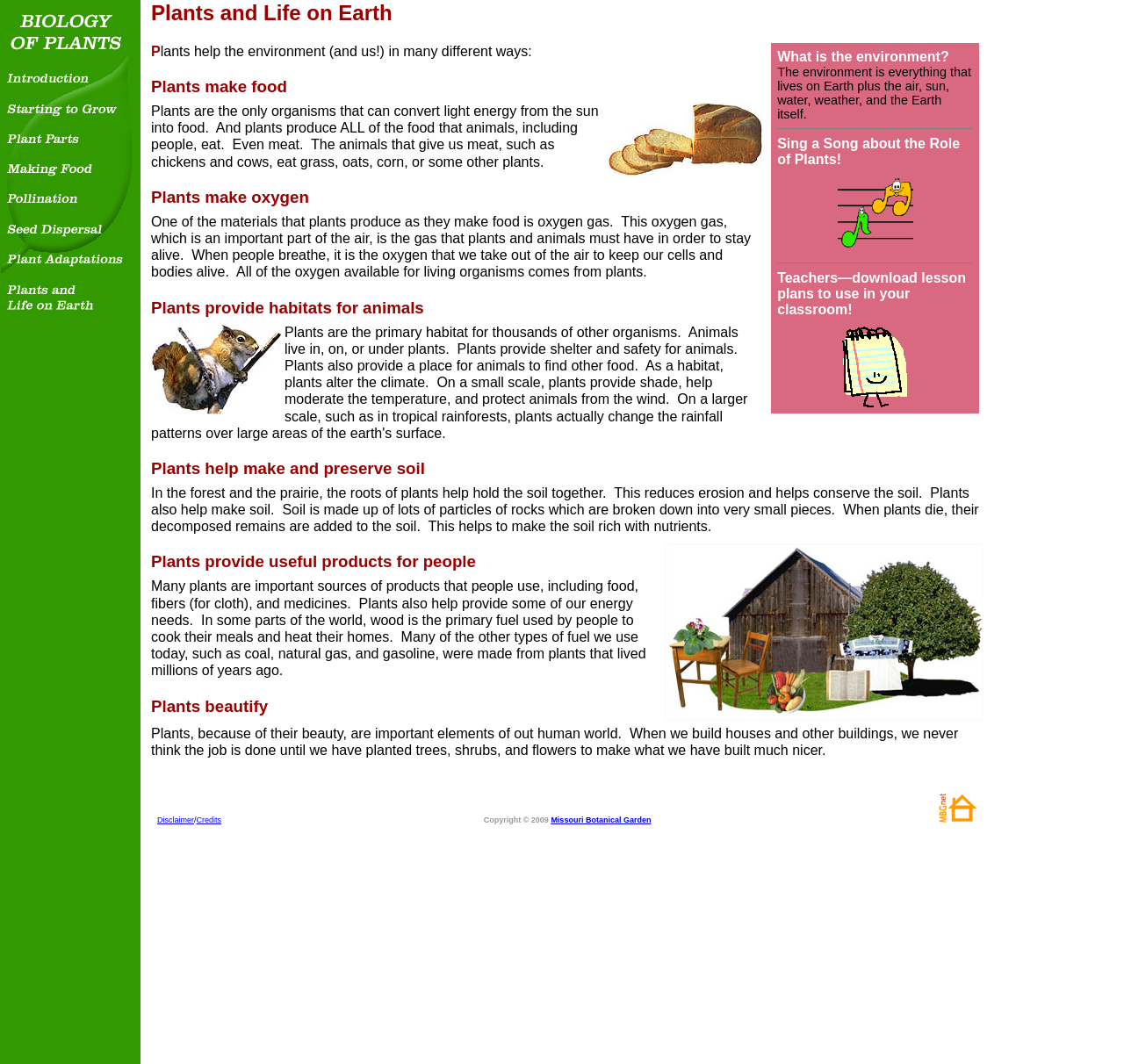Examine the image and give a thorough answer to the following question:
What is the primary fuel used by people in some parts of the world?

The question is asking about the primary fuel used by people in some parts of the world. According to the webpage, in some parts of the world, wood is the primary fuel used by people to cook their meals and heat their homes.